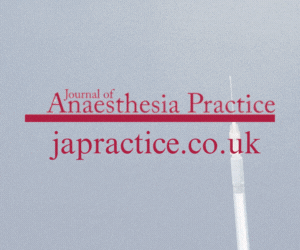Use a single word or phrase to answer the question:
What is the purpose of the banner advertisement?

To promote the journal